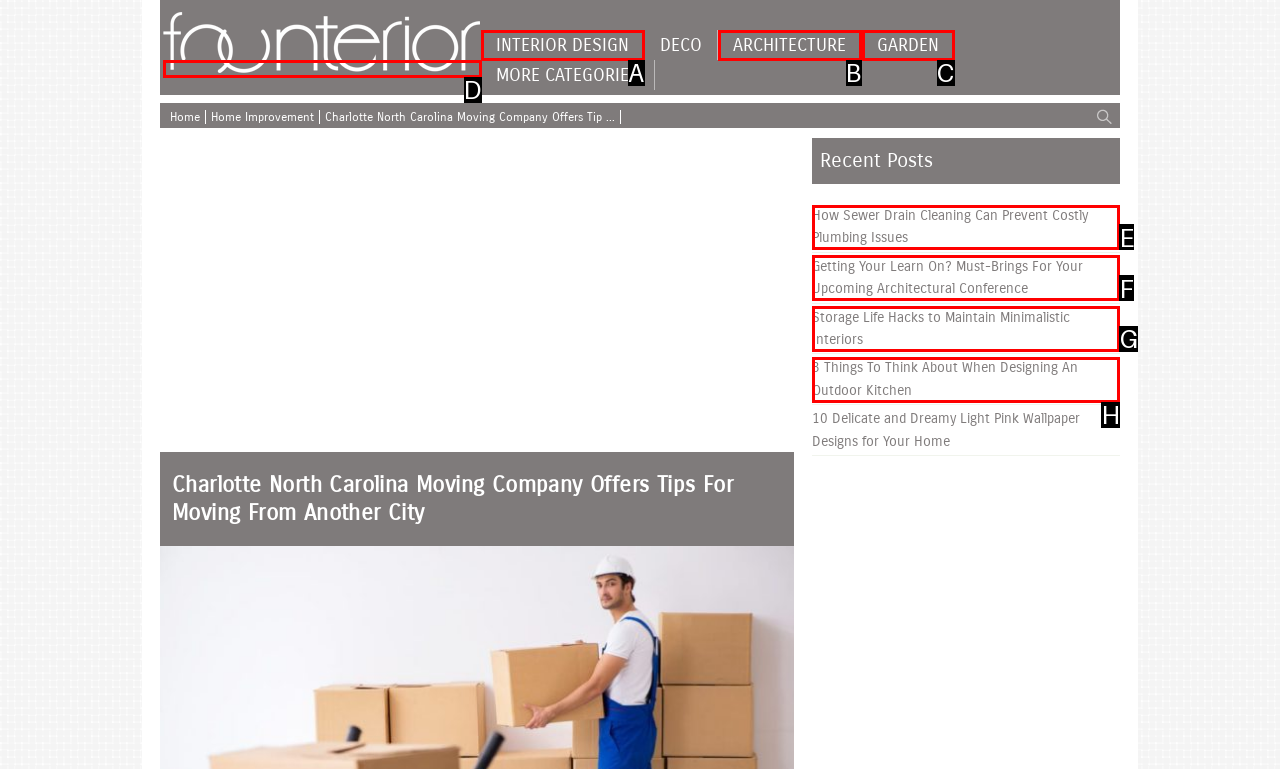Select the letter of the HTML element that best fits the description: title="Founterior"
Answer with the corresponding letter from the provided choices.

D